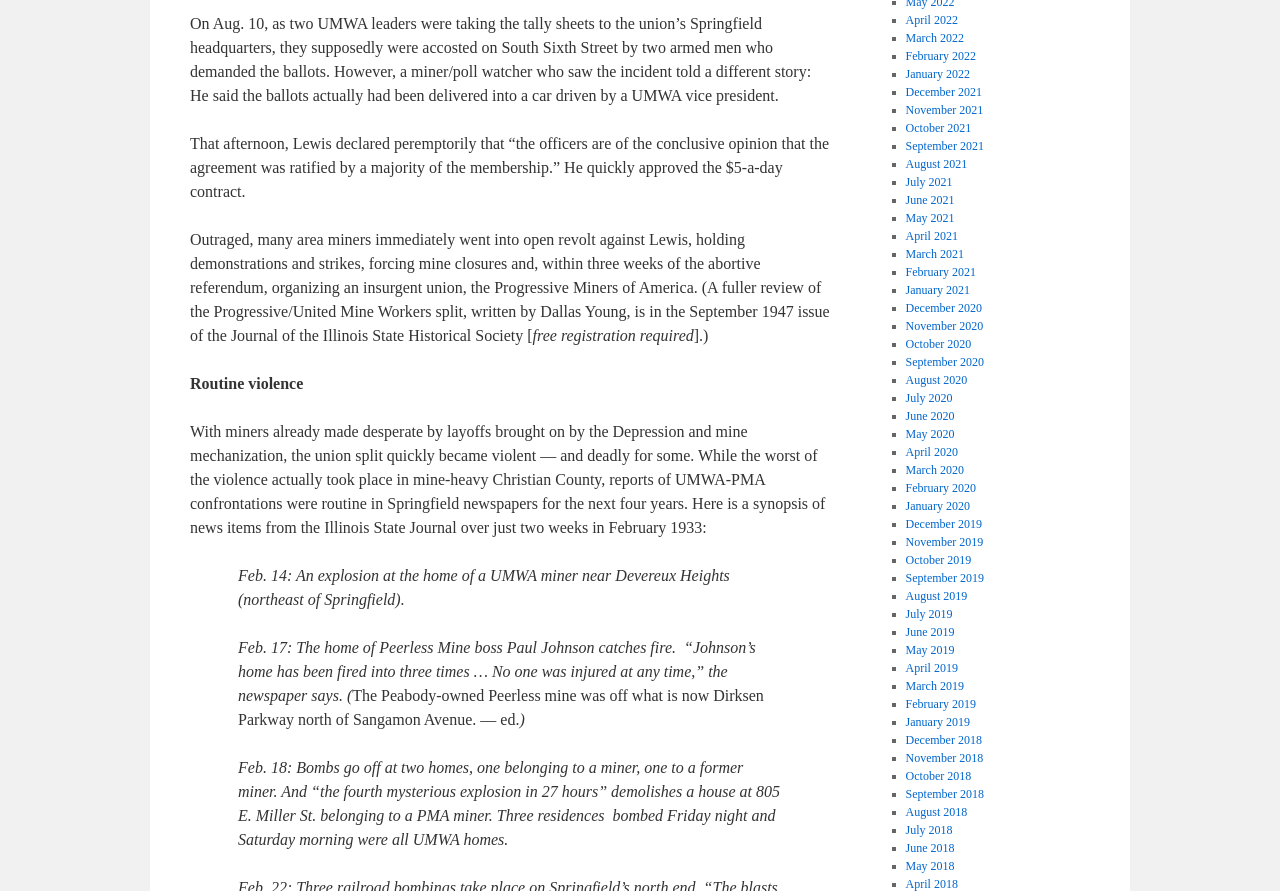What was the outcome of the referendum?
Give a detailed response to the question by analyzing the screenshot.

The text states that Lewis declared that 'the officers are of the conclusive opinion that the agreement was ratified by a majority of the membership', indicating that the agreement was ratified.